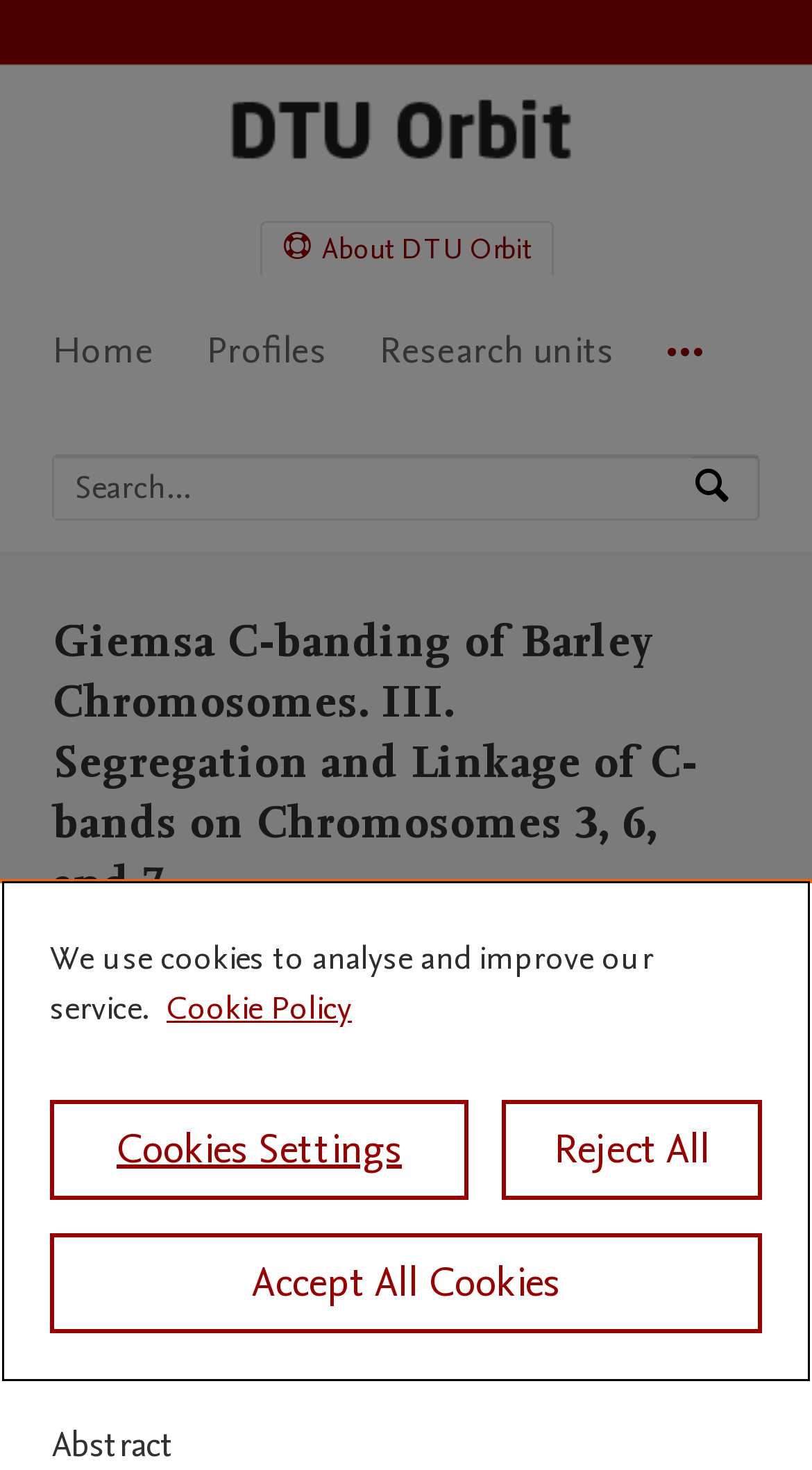What is the purpose of the search box?
From the screenshot, supply a one-word or short-phrase answer.

Search by expertise, name or affiliation